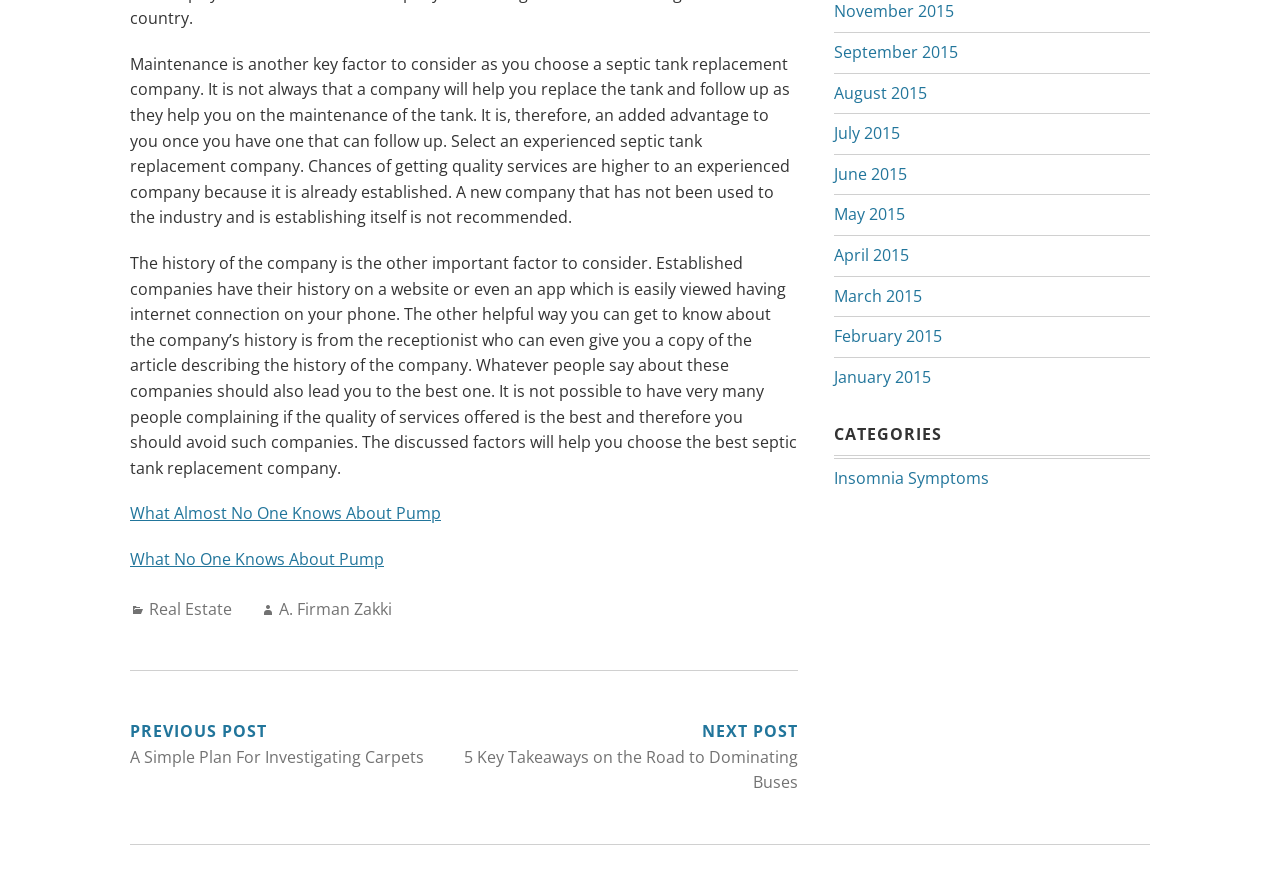Locate the bounding box coordinates of the clickable part needed for the task: "Read about 'Insomnia Symptoms'".

[0.652, 0.534, 0.773, 0.559]